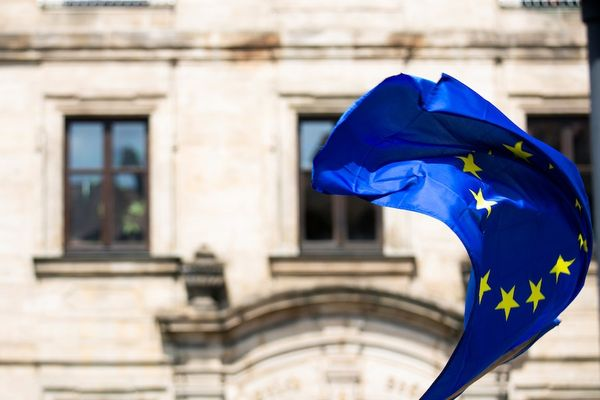What does the European Union flag symbolize?
Based on the screenshot, provide your answer in one word or phrase.

Unity among member states